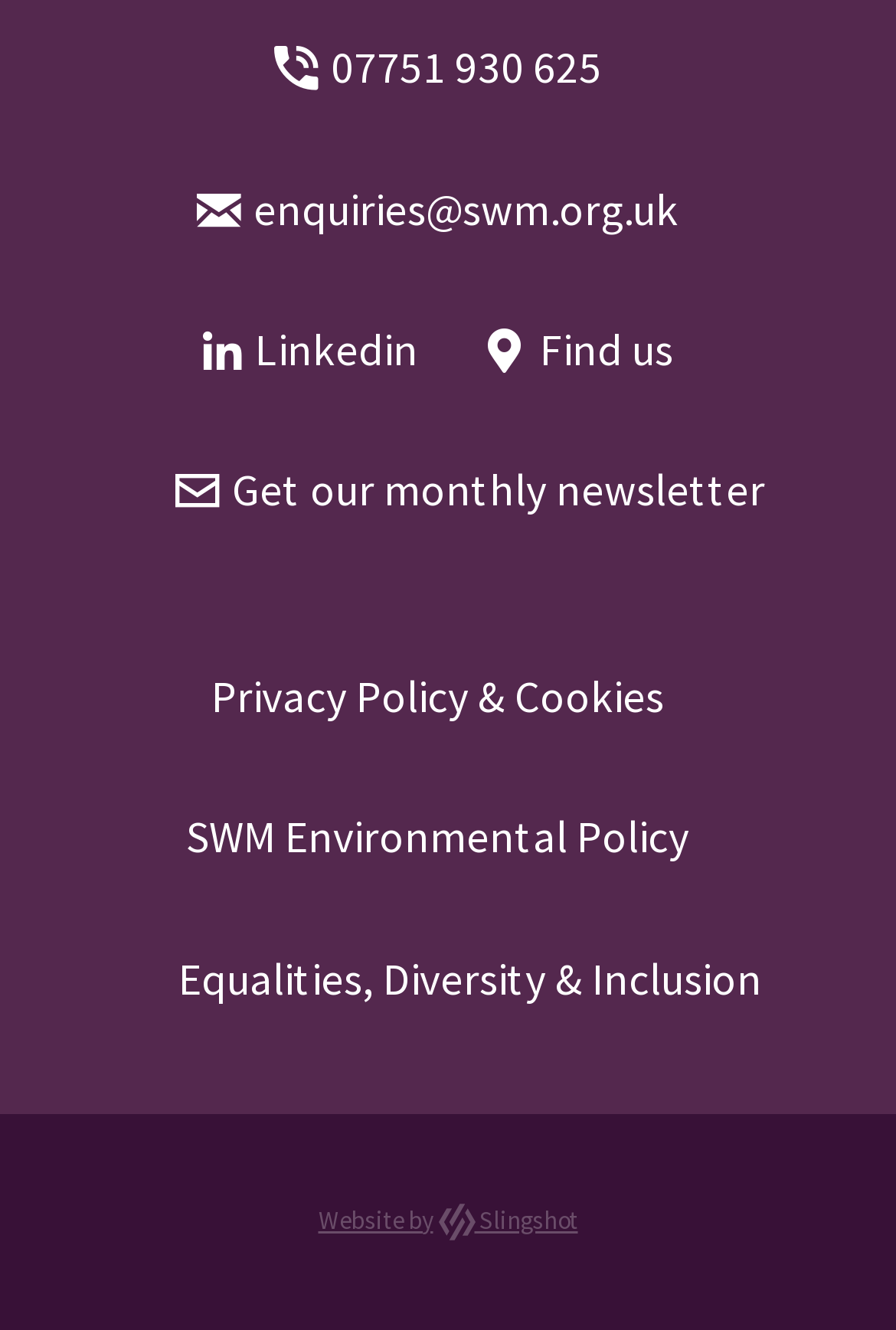How many image links are there?
Utilize the image to construct a detailed and well-explained answer.

I looked at the elements with the type 'image' and found one image link with an empty OCR text, which is positioned in the footer section of the webpage.